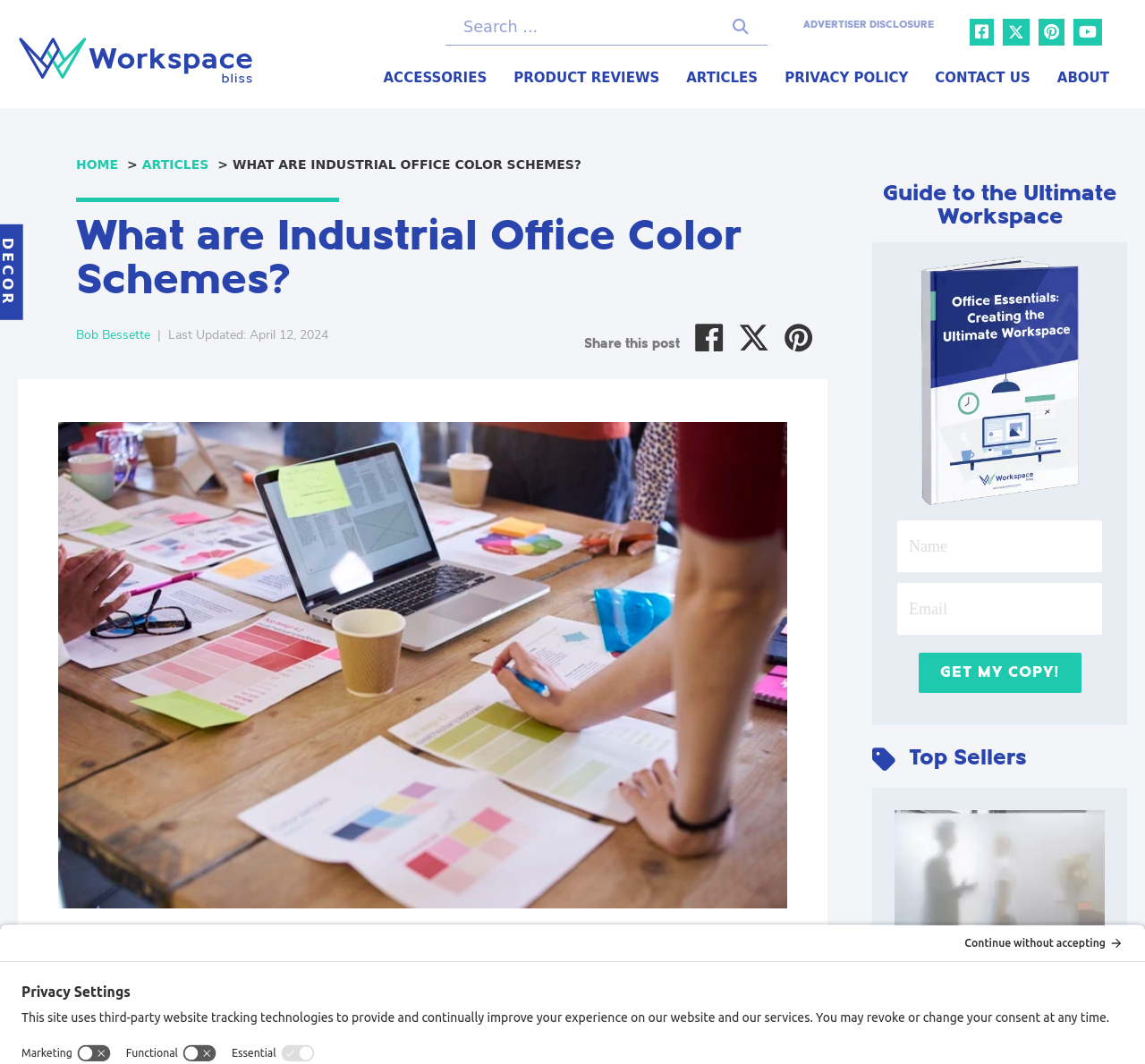Identify the bounding box coordinates for the UI element described as: "parent_node: Search ...". The coordinates should be provided as four floats between 0 and 1: [left, top, right, bottom].

[0.623, 0.008, 0.67, 0.042]